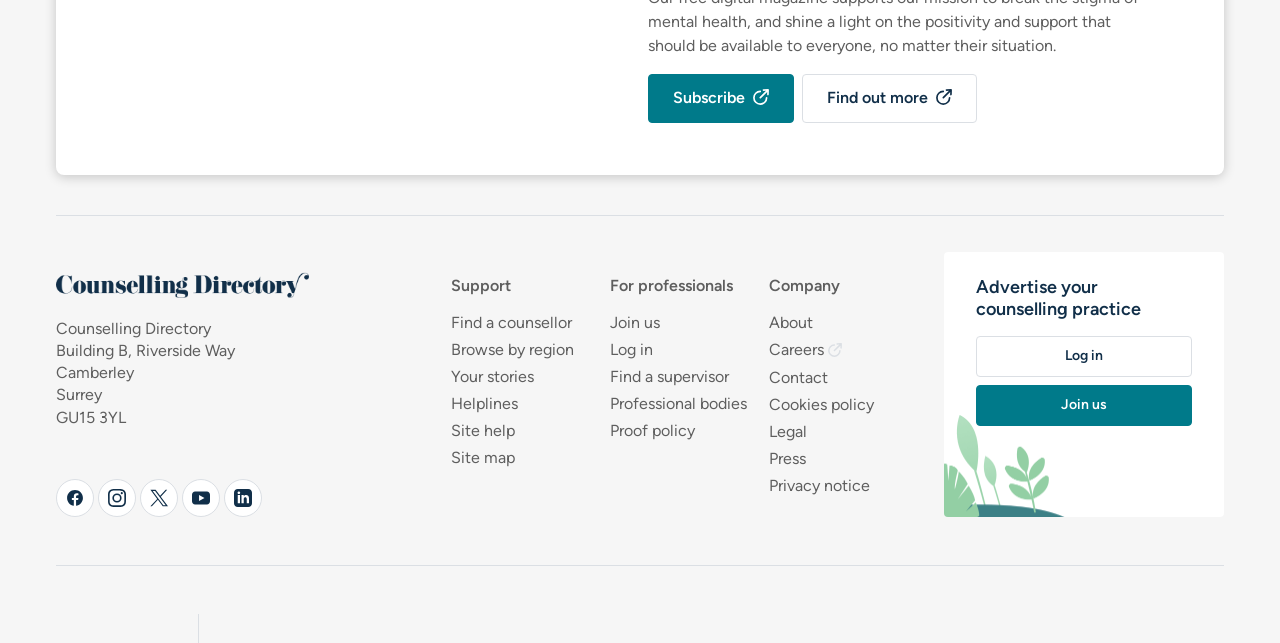Locate the bounding box coordinates of the clickable area to execute the instruction: "Log in to your account". Provide the coordinates as four float numbers between 0 and 1, represented as [left, top, right, bottom].

[0.476, 0.526, 0.51, 0.562]